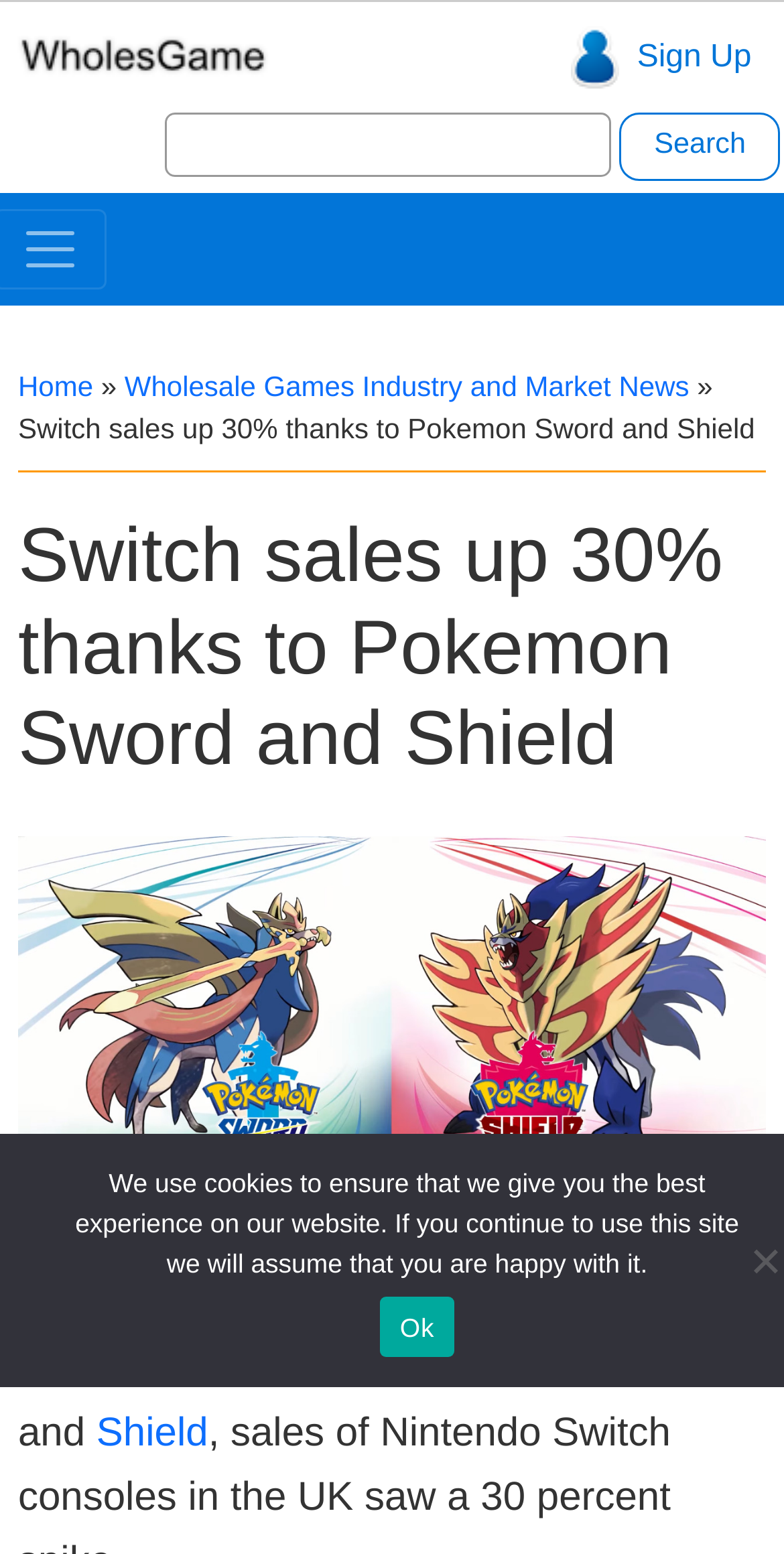Articulate a complete and detailed caption of the webpage elements.

The webpage appears to be a news article or blog post about the sales of Nintendo Switch consoles in the UK, specifically highlighting a 30% increase due to the launch of Pokémon Sword and Shield.

At the top left of the page, there is a WholesGame logo, accompanied by a "User Signup" image and a "Sign Up" button to the right. Below this, there is a search bar with a "Search for:" label, a text input field, and a "Search" button.

To the left of the search bar, there is a navigation menu with links to "Home" and "Wholesale Games Industry and Market News". The main content of the page is headed by a title "Switch sales up 30% thanks to Pokémon Sword and Shield", which is also the main topic of the article.

Below the title, there is an image related to Pokémon Sword and Shield, taking up most of the page width. The article text begins below the image, stating "Thanks to the launch of" and providing links to "Pokémon Sword" and "Shield".

At the bottom of the page, there is a cookie policy notification with a message and an "Ok" button to acknowledge it. To the right of this notification, there is a "No" button, although its purpose is unclear.